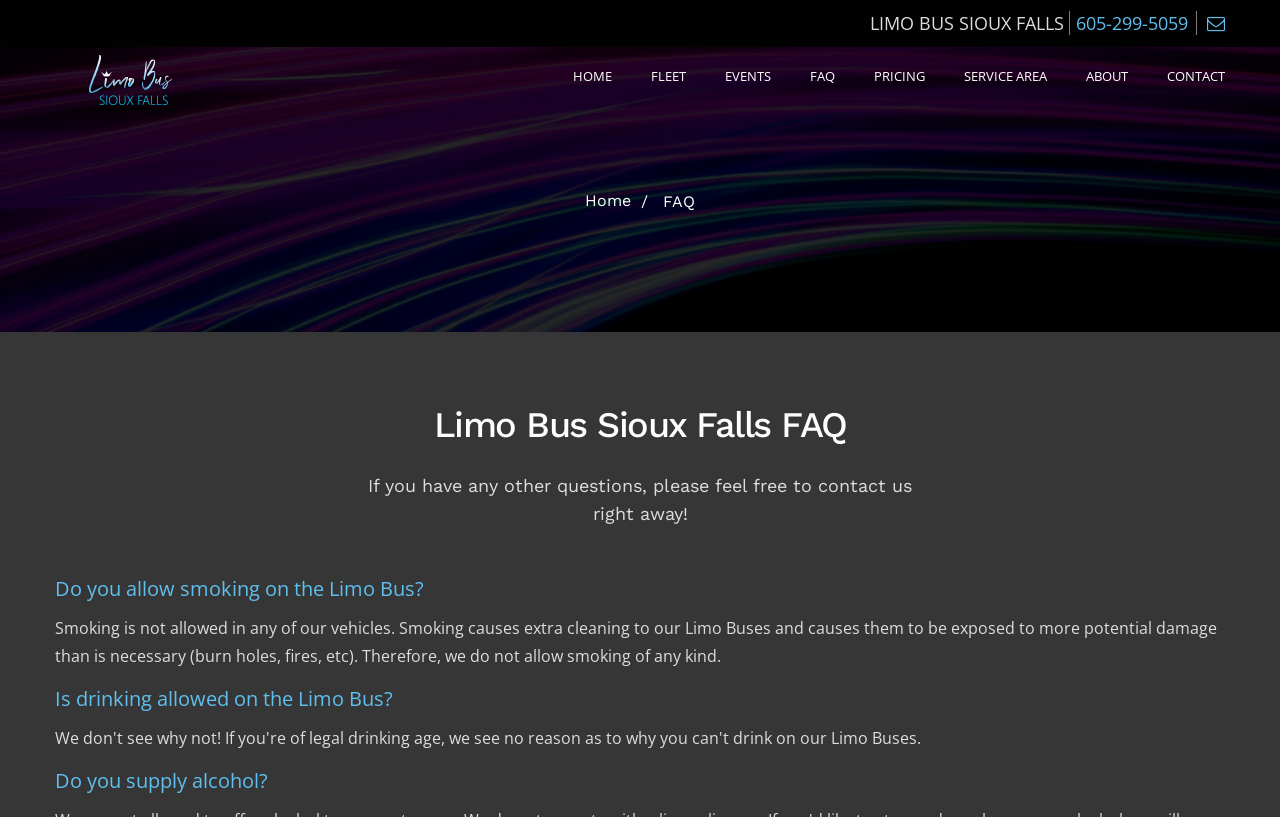Please identify the bounding box coordinates of where to click in order to follow the instruction: "Call the phone number".

[0.835, 0.013, 0.935, 0.043]